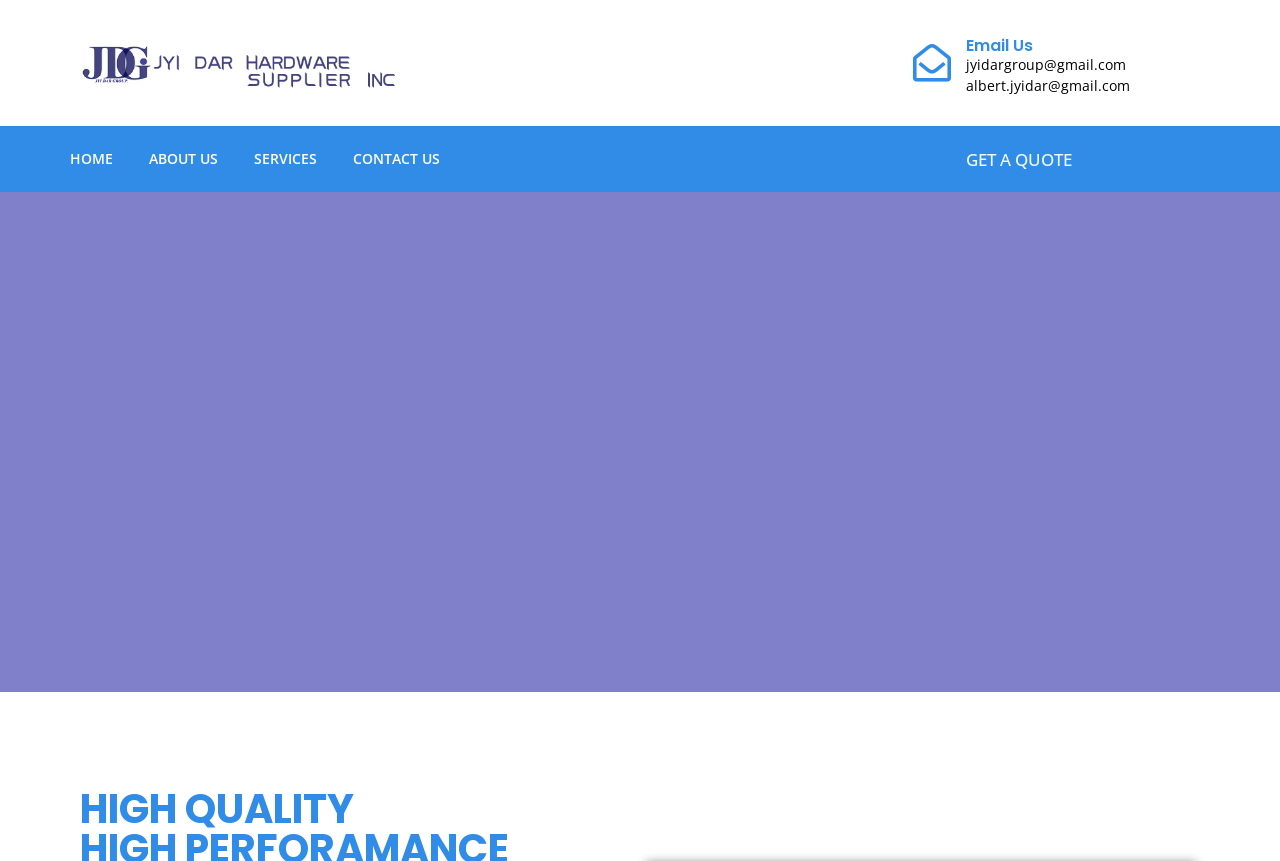Please analyze the image and give a detailed answer to the question:
What is the position of the 'CONTACT US' link?

I analyzed the navigation menu and found that the 'CONTACT US' link is the fourth link from the left, following 'HOME', 'ABOUT US', and 'SERVICES'.